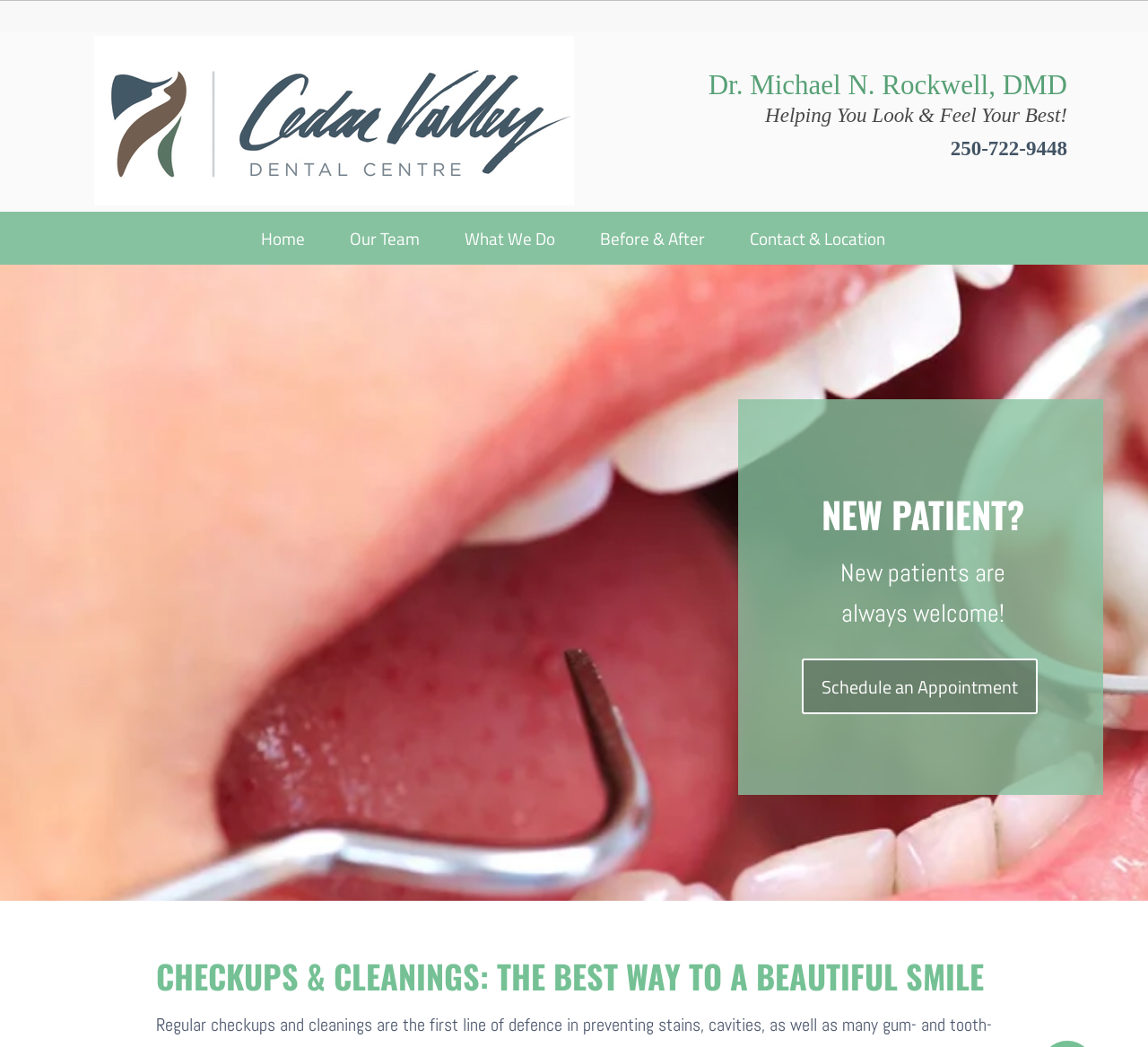Please find the top heading of the webpage and generate its text.

CHECKUPS & CLEANINGS: THE BEST WAY TO A BEAUTIFUL SMILE